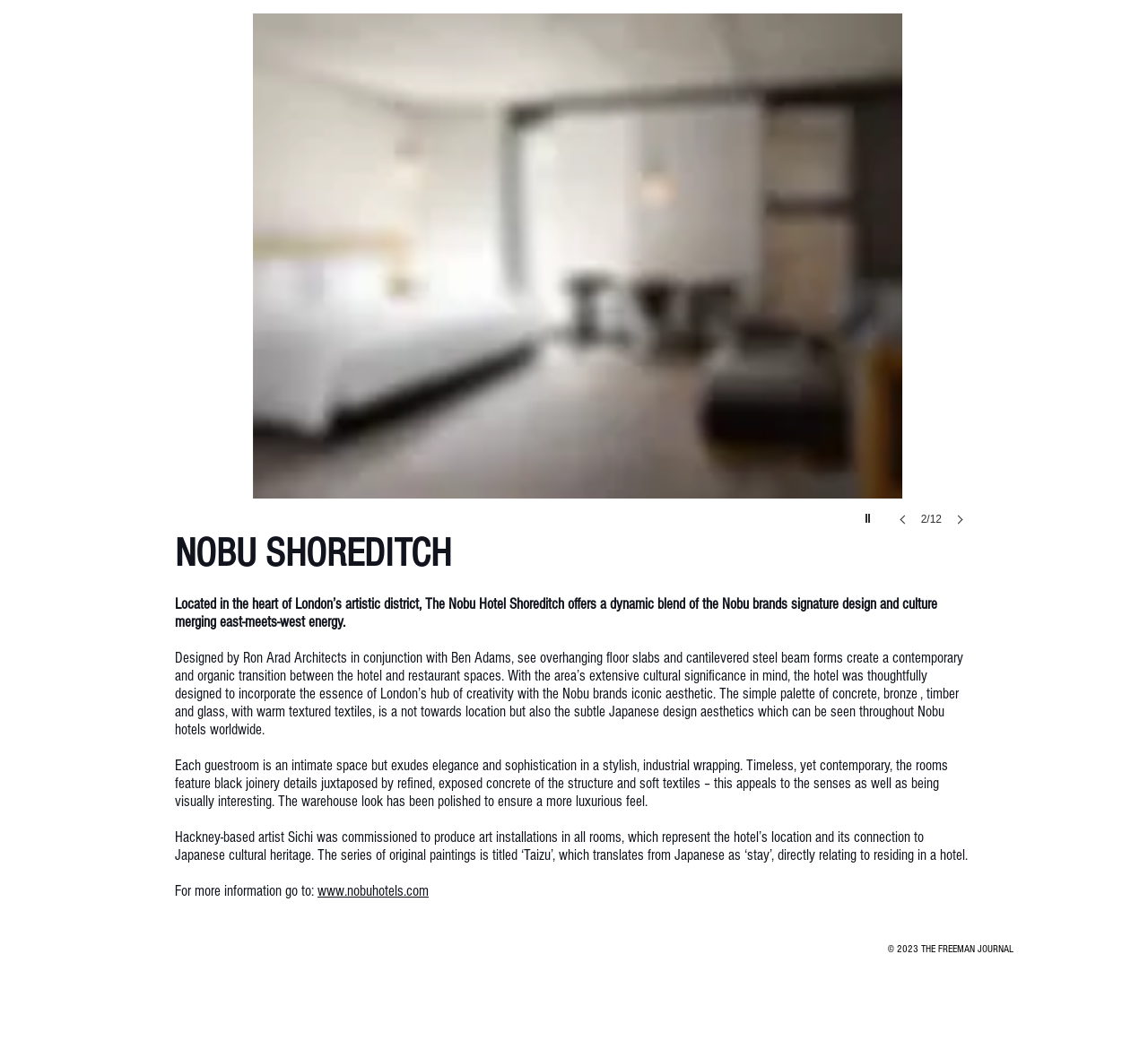What is the title of the art installation series in the hotel rooms?
Please answer using one word or phrase, based on the screenshot.

Taizu